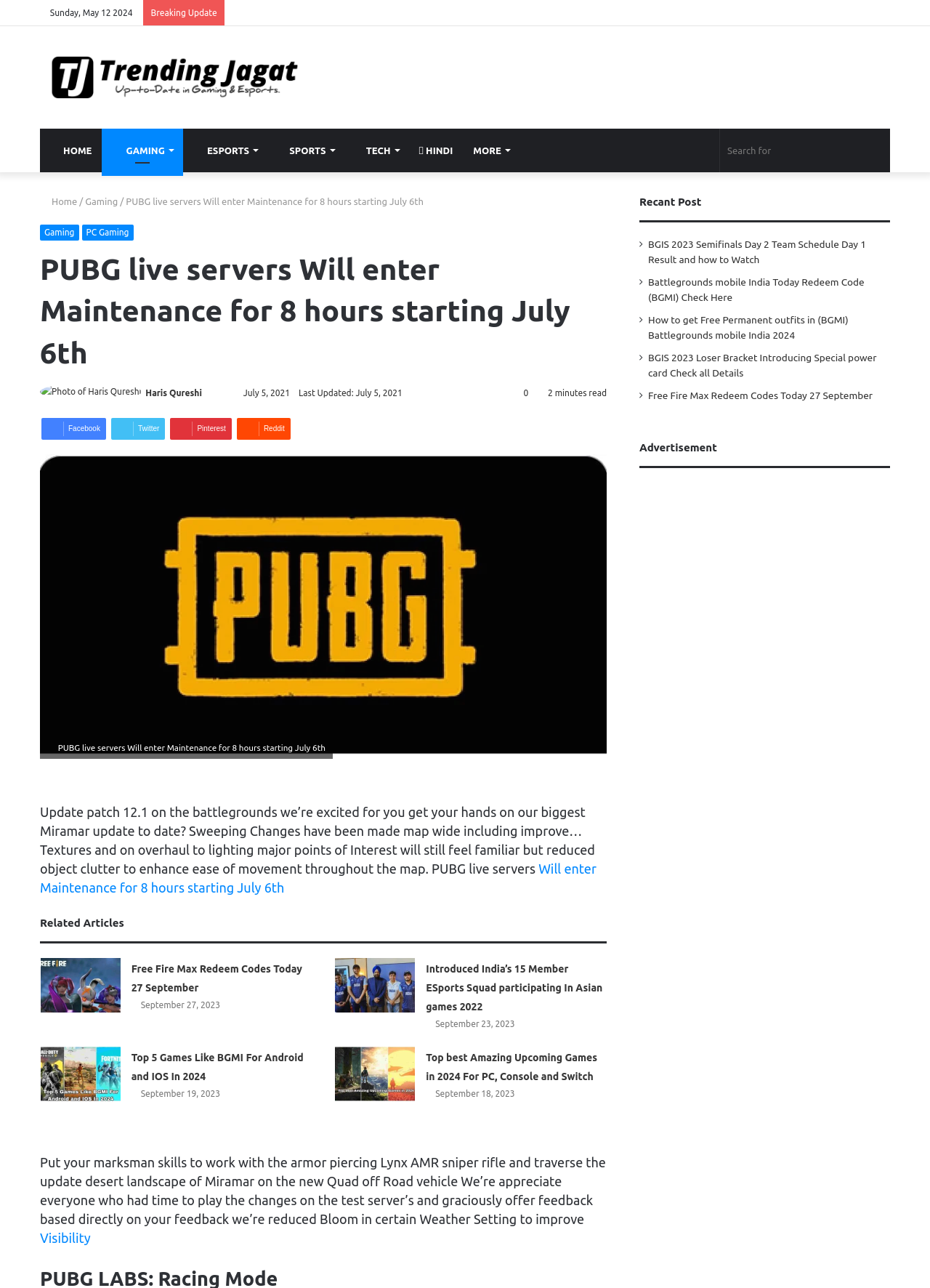Please answer the following question as detailed as possible based on the image: 
What is the date mentioned in the webpage?

The date is mentioned in the webpage as 'Last Updated: July 5, 2021' which is a static text element located at [0.321, 0.301, 0.433, 0.309] coordinates.